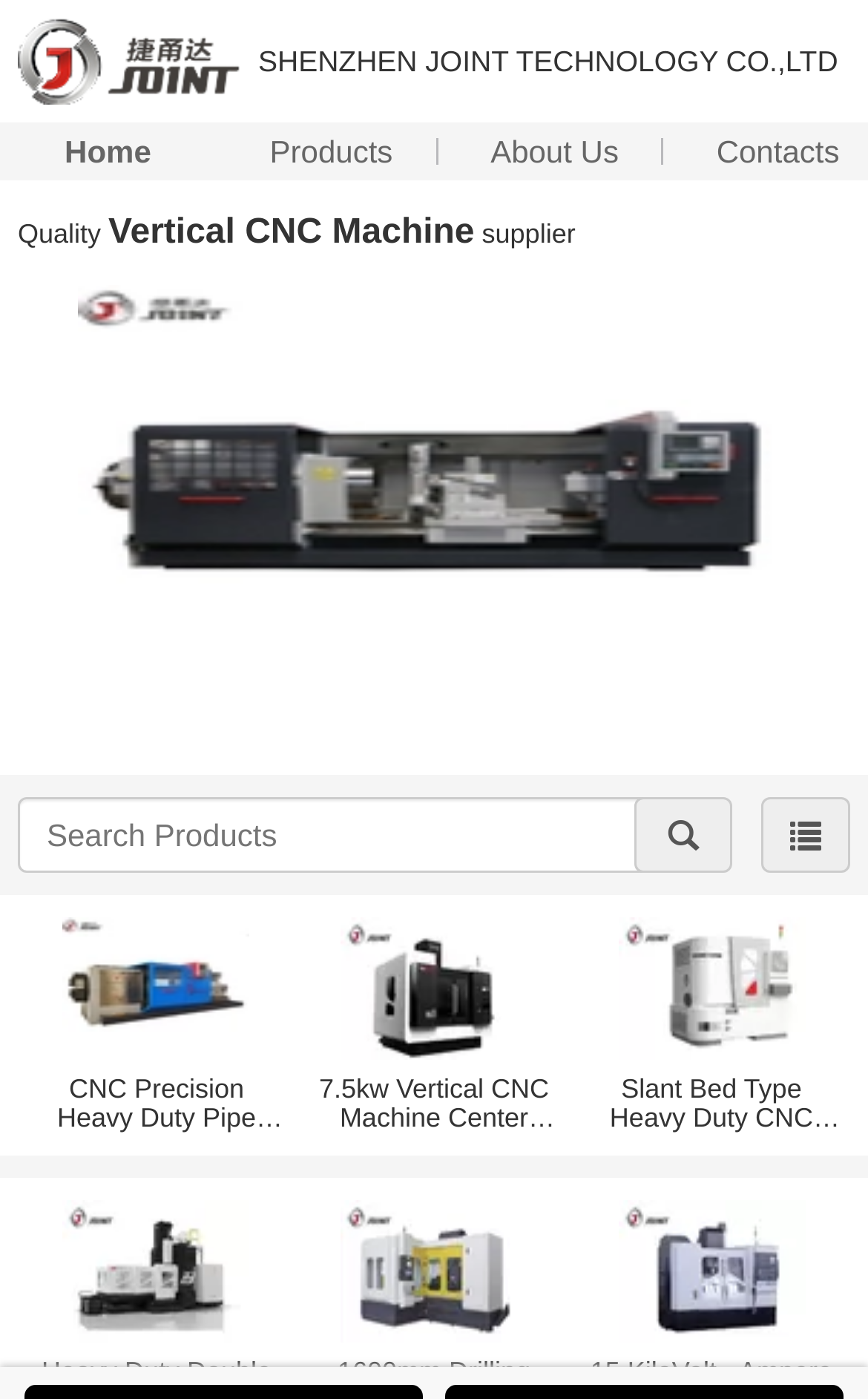Based on the image, please respond to the question with as much detail as possible:
What type of machines are shown on this webpage?

Based on the images and headings on the webpage, it appears that the webpage is showcasing various types of CNC machines, including vertical CNC machines, flat bed CNC lathe machines, and heavy duty CNC pipe threading lathe machines.